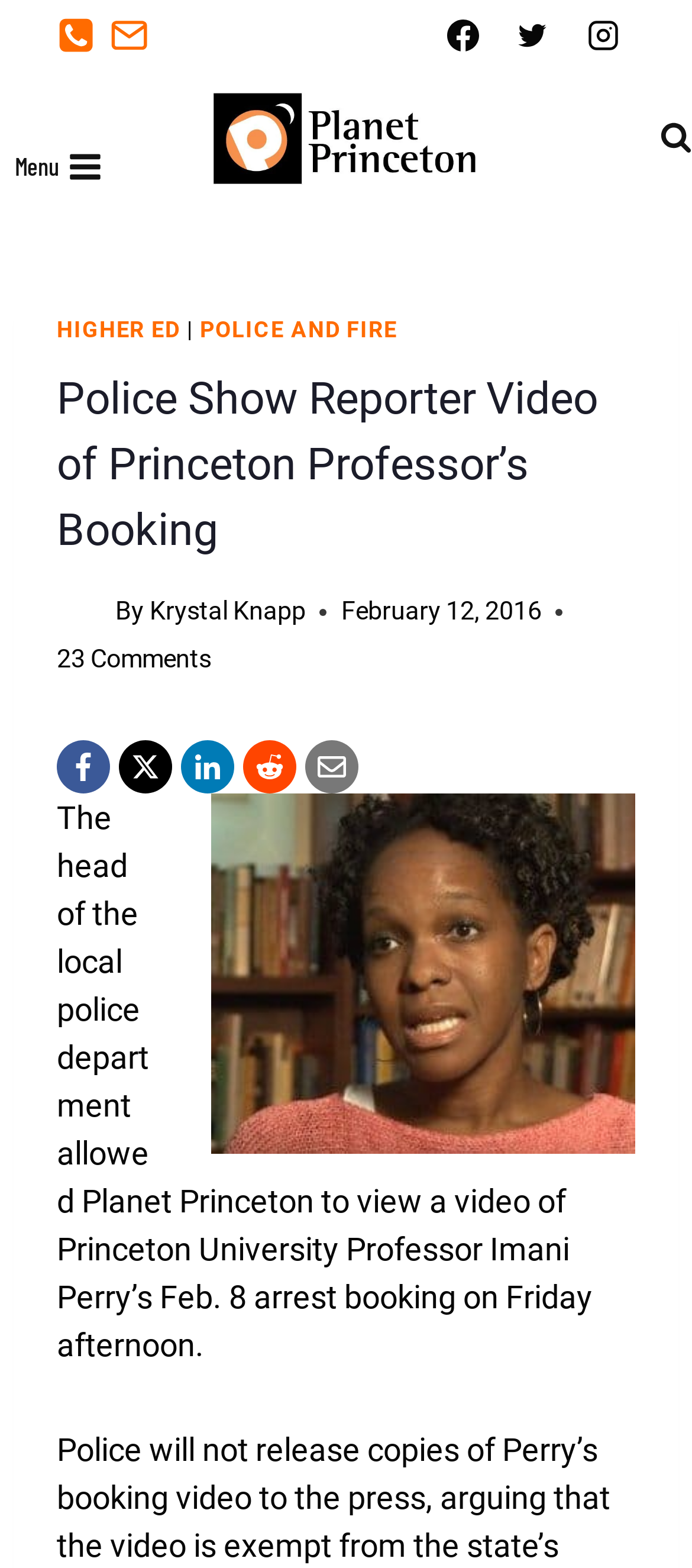Please determine the bounding box coordinates for the element that should be clicked to follow these instructions: "Share on Facebook".

[0.082, 0.472, 0.159, 0.506]